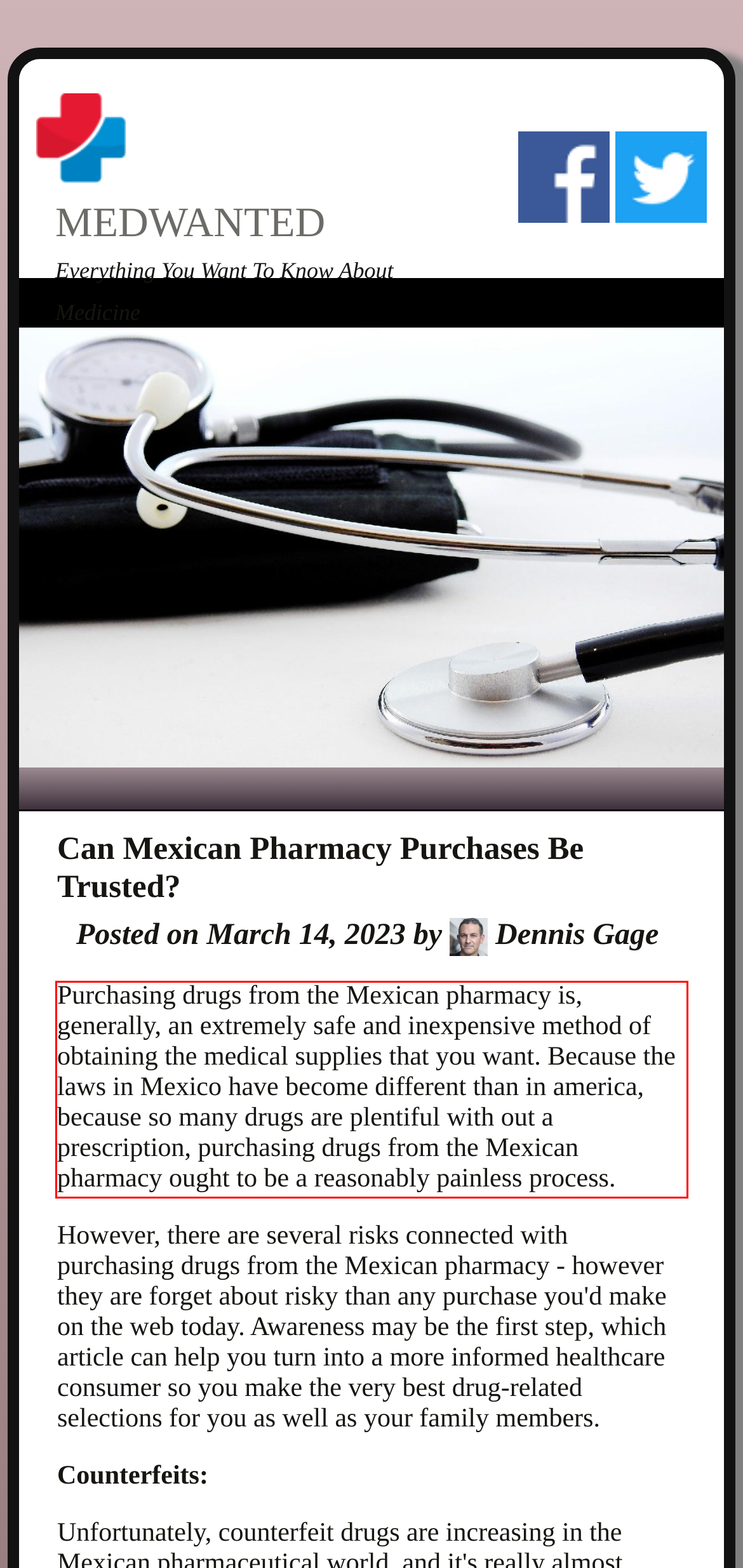You are provided with a screenshot of a webpage that includes a red bounding box. Extract and generate the text content found within the red bounding box.

Purchasing drugs from the Mexican pharmacy is, generally, an extremely safe and inexpensive method of obtaining the medical supplies that you want. Because the laws in Mexico have become different than in america, because so many drugs are plentiful with out a prescription, purchasing drugs from the Mexican pharmacy ought to be a reasonably painless process.